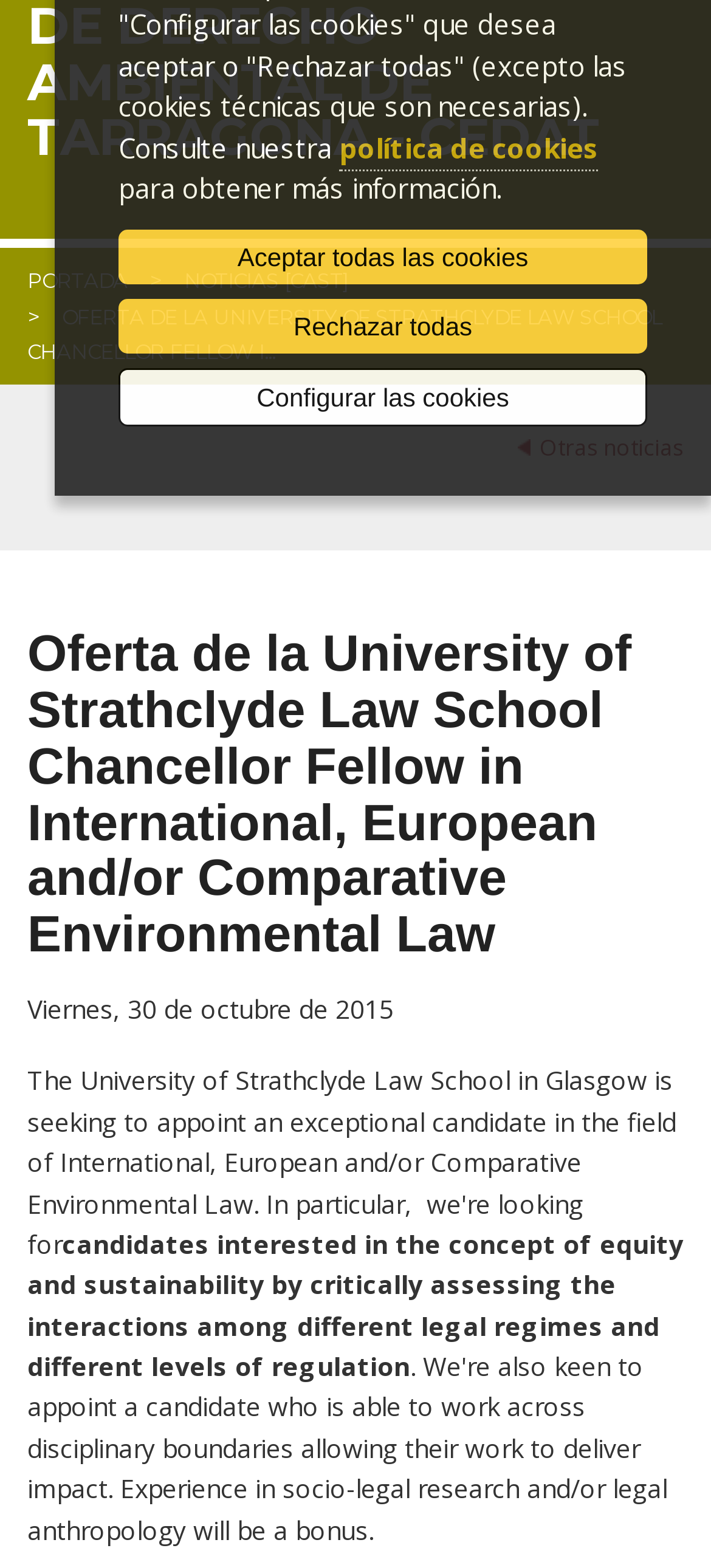Determine the bounding box for the described HTML element: "Noticias [CAST]". Ensure the coordinates are four float numbers between 0 and 1 in the format [left, top, right, bottom].

[0.259, 0.17, 0.49, 0.186]